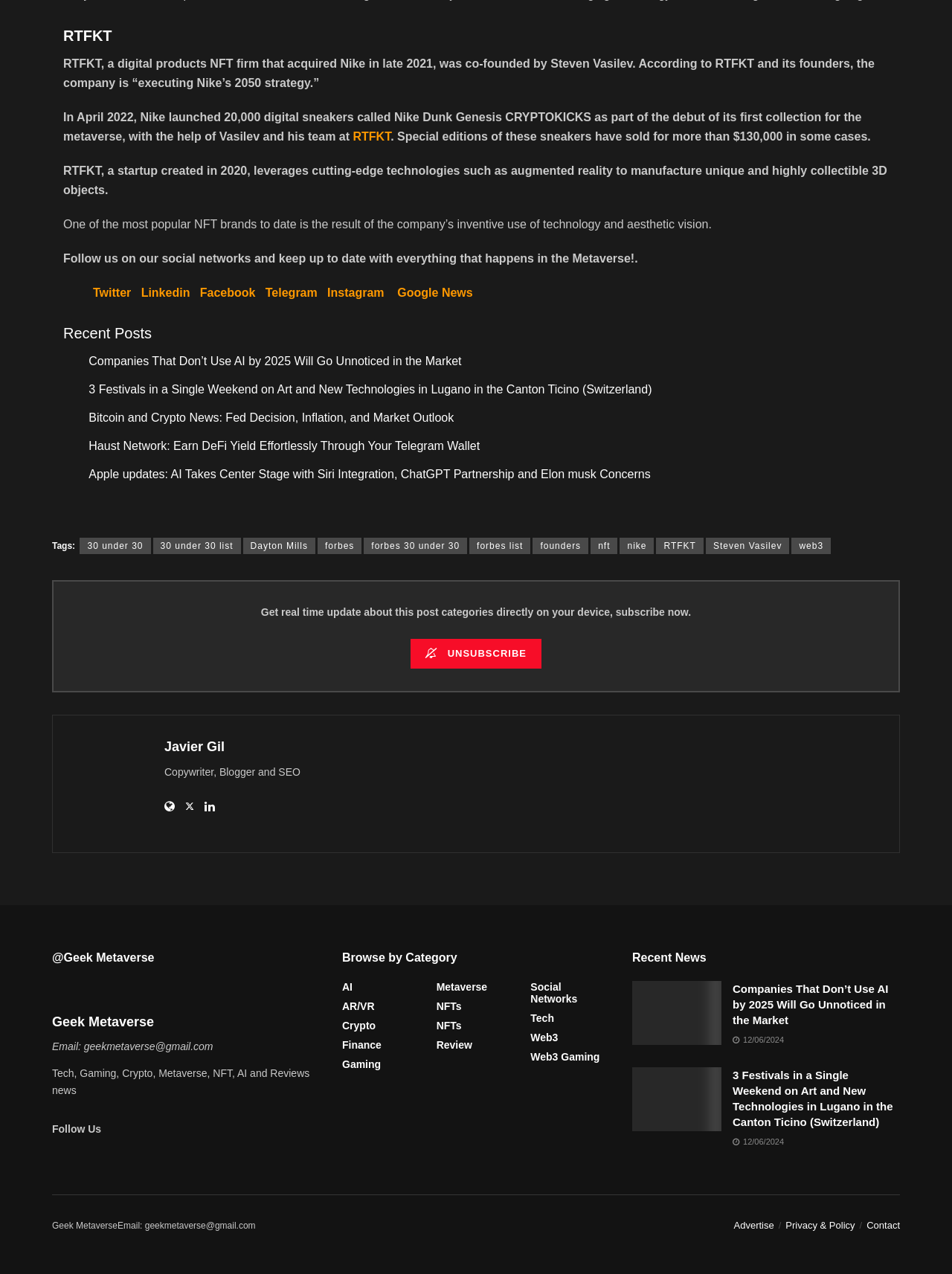Pinpoint the bounding box coordinates of the element you need to click to execute the following instruction: "Read the article about Nike Dunk Genesis CRYPTOKICKS". The bounding box should be represented by four float numbers between 0 and 1, in the format [left, top, right, bottom].

[0.066, 0.087, 0.905, 0.112]